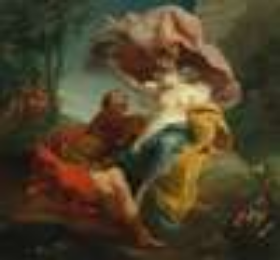Convey a rich and detailed description of the image.

The artwork titled "Rinaldo and Armida in the Garden of Delights," created by the Italian painter Gaetano Gandolfi in the 1780s, portrays a romantic and idyllic scene. The painting captures Rinaldo, a character from Italian literature, as he is entranced by Armida, who is depicted in a flowing gown, surrounded by lush greenery and soft, pastel colors that evoke a sense of tranquility and enchantment. The figures are dynamically posed, with Armida seemingly in motion, her draped fabric billowing around her, enhancing the ethereal quality of the moment. The background features a serene landscape, further immersing the viewer in this dreamy narrative. Gandolfi, known for his late Baroque and early Neoclassic styles, employed rich colors and delicate details, showcasing his skill in portraying movement and emotional depth within his subjects. This piece exemplifies the beauty and complexity of love as depicted in art during his era.